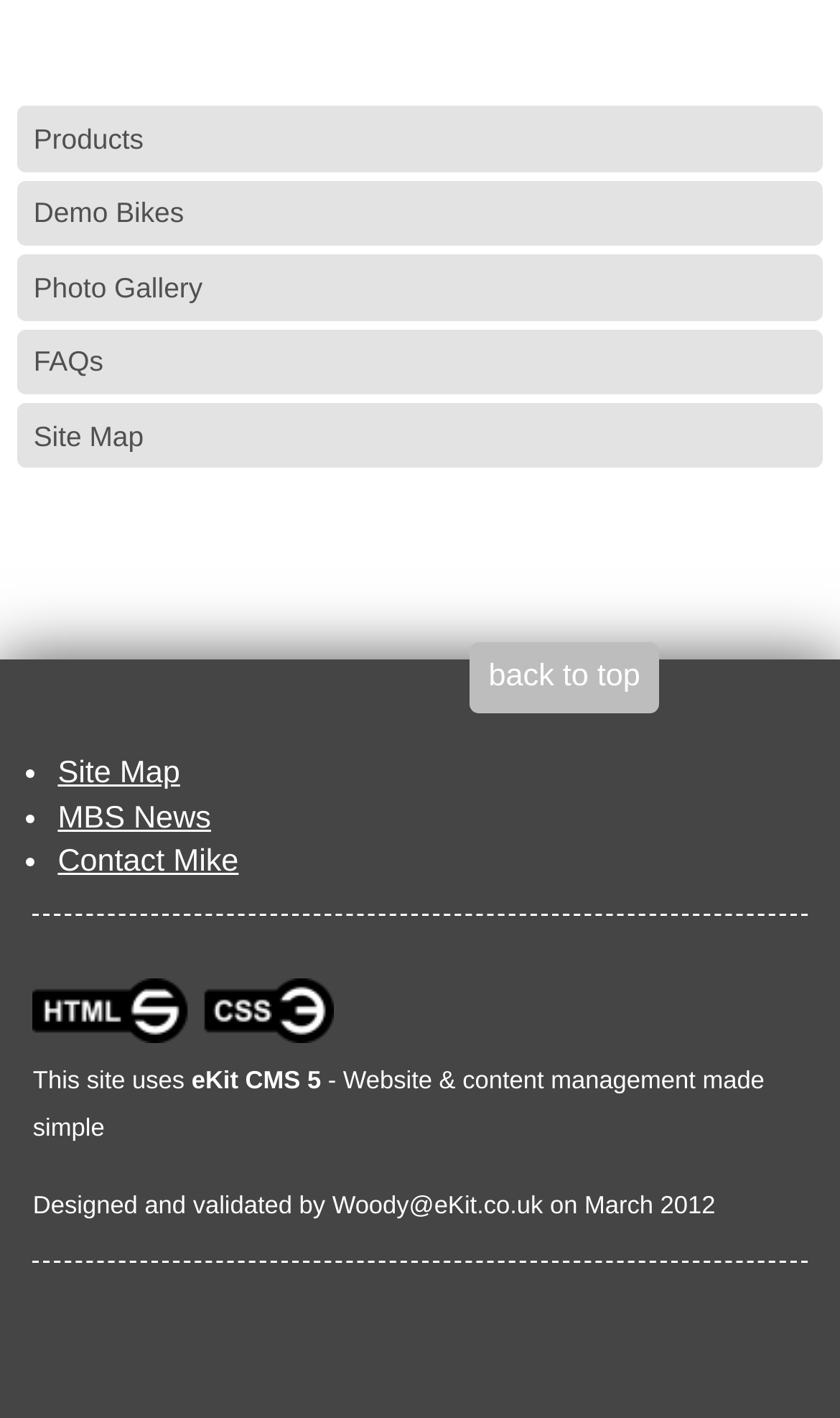Find the bounding box coordinates of the element to click in order to complete the given instruction: "Go back to top."

[0.56, 0.452, 0.784, 0.503]